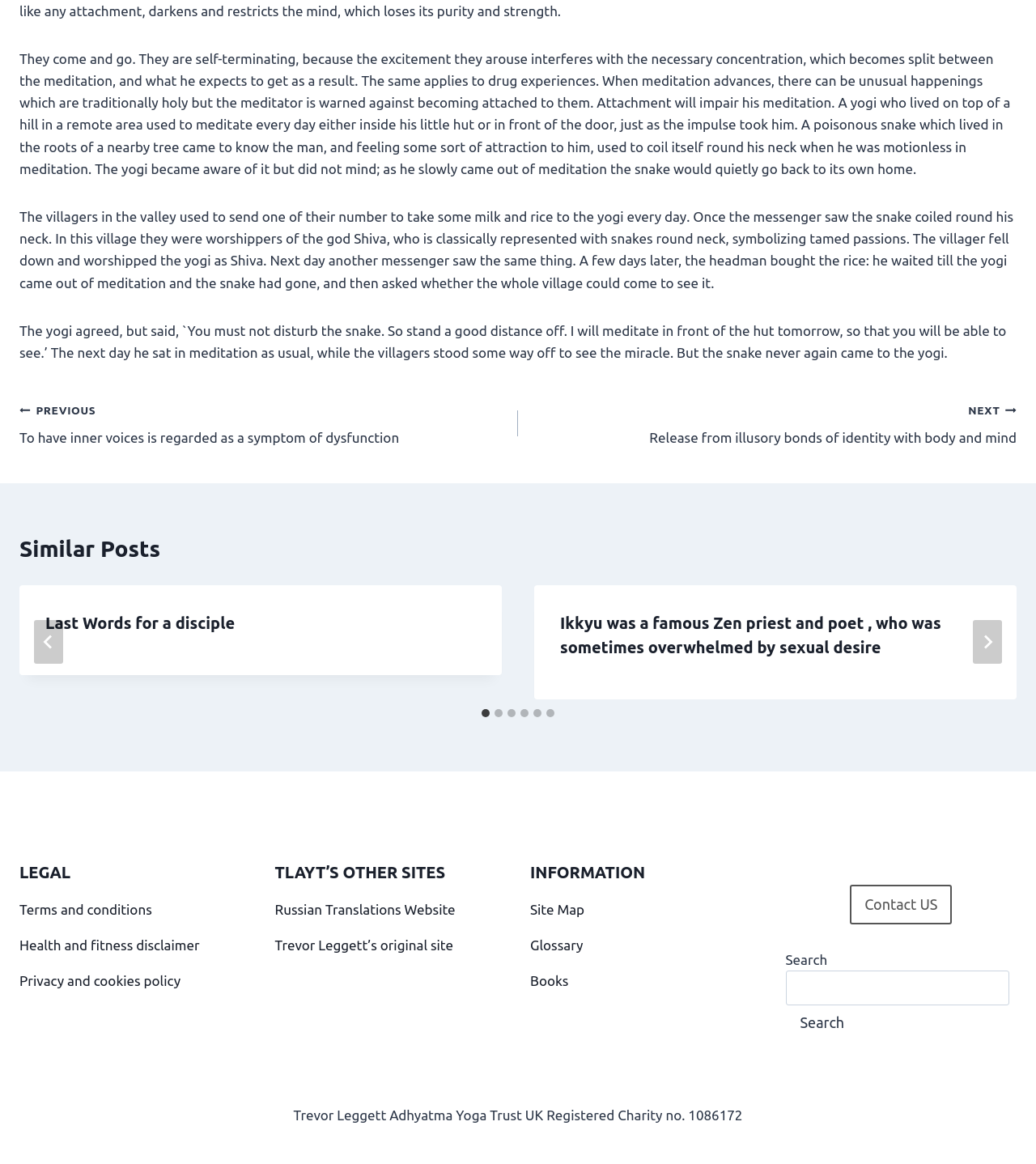Can you find the bounding box coordinates for the UI element given this description: "Privacy and cookies policy"? Provide the coordinates as four float numbers between 0 and 1: [left, top, right, bottom].

[0.019, 0.836, 0.174, 0.849]